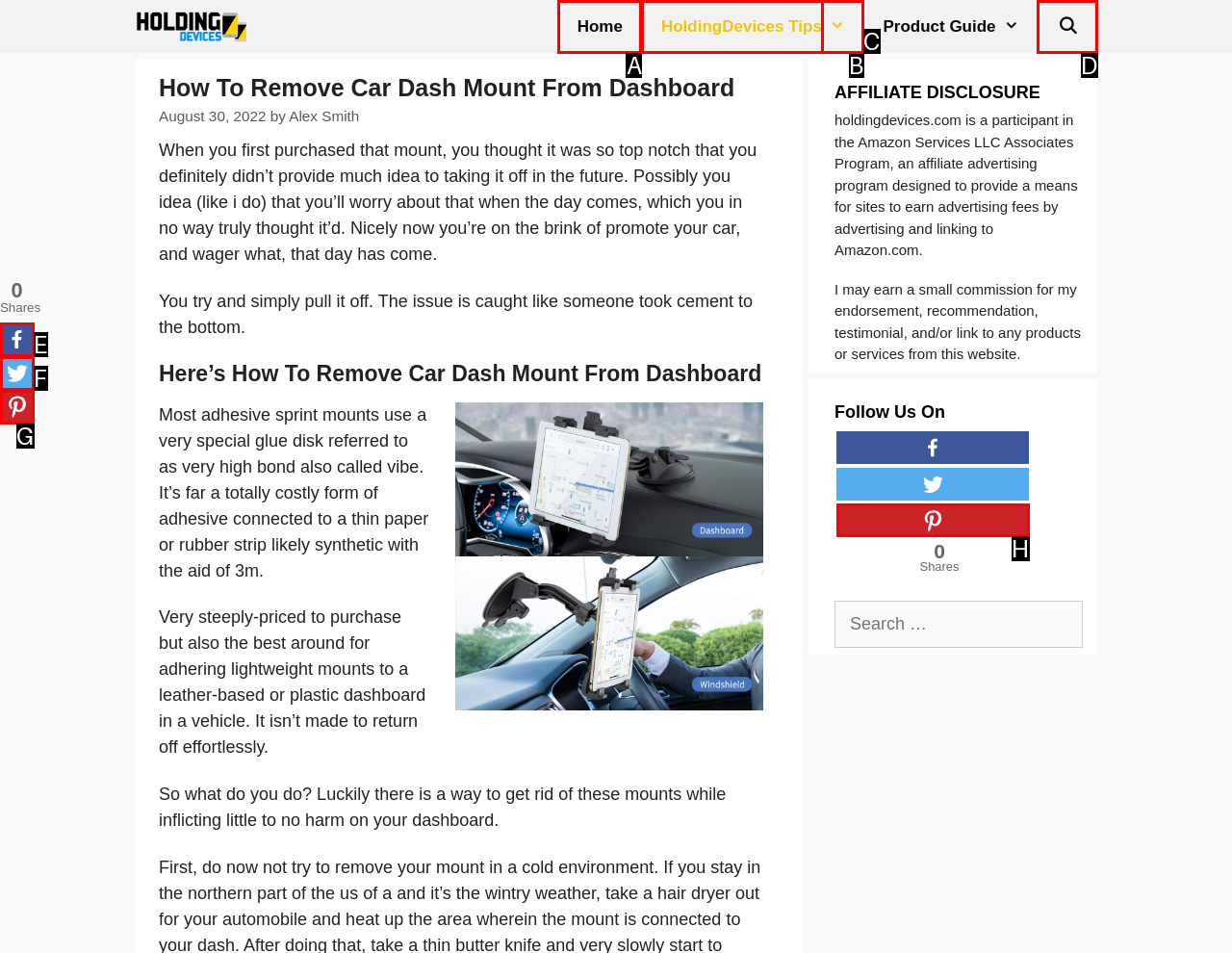Pick the right letter to click to achieve the task: Open the search bar
Answer with the letter of the correct option directly.

D